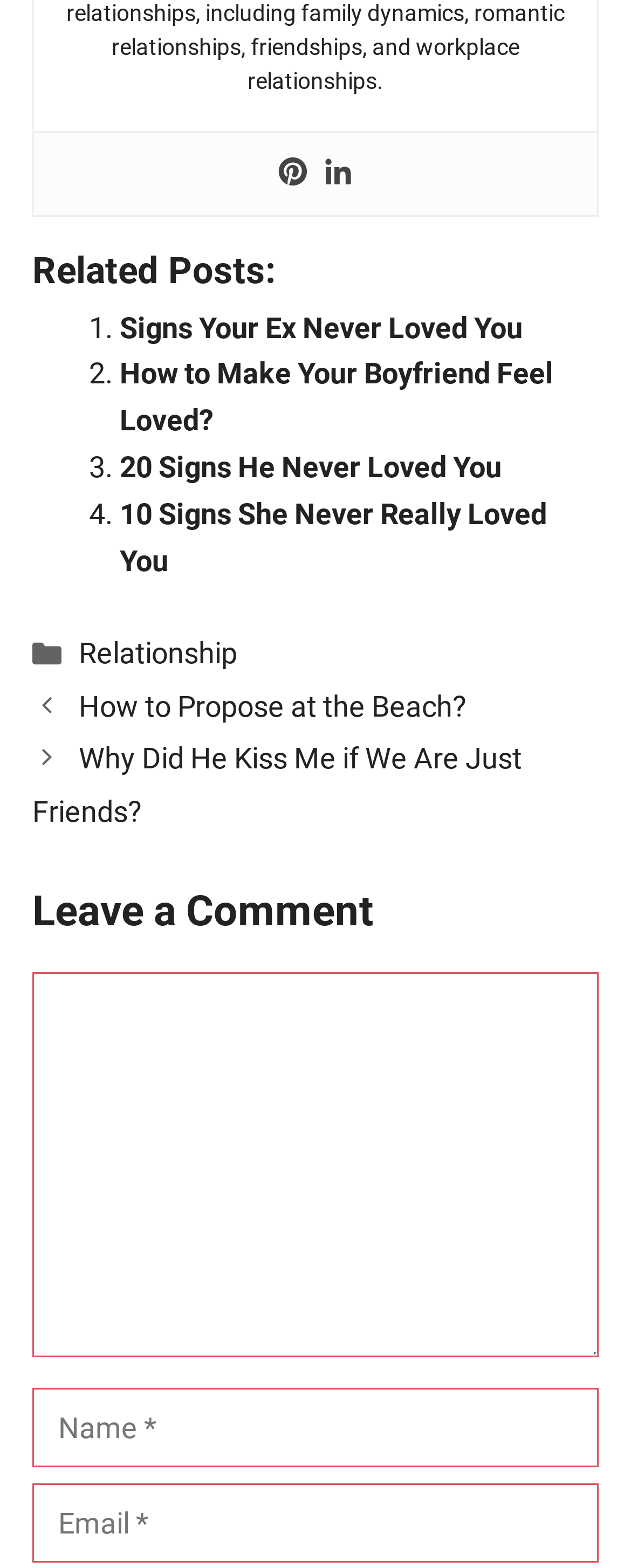Given the element description "ICANN's Investment Policies", identify the bounding box of the corresponding UI element.

None